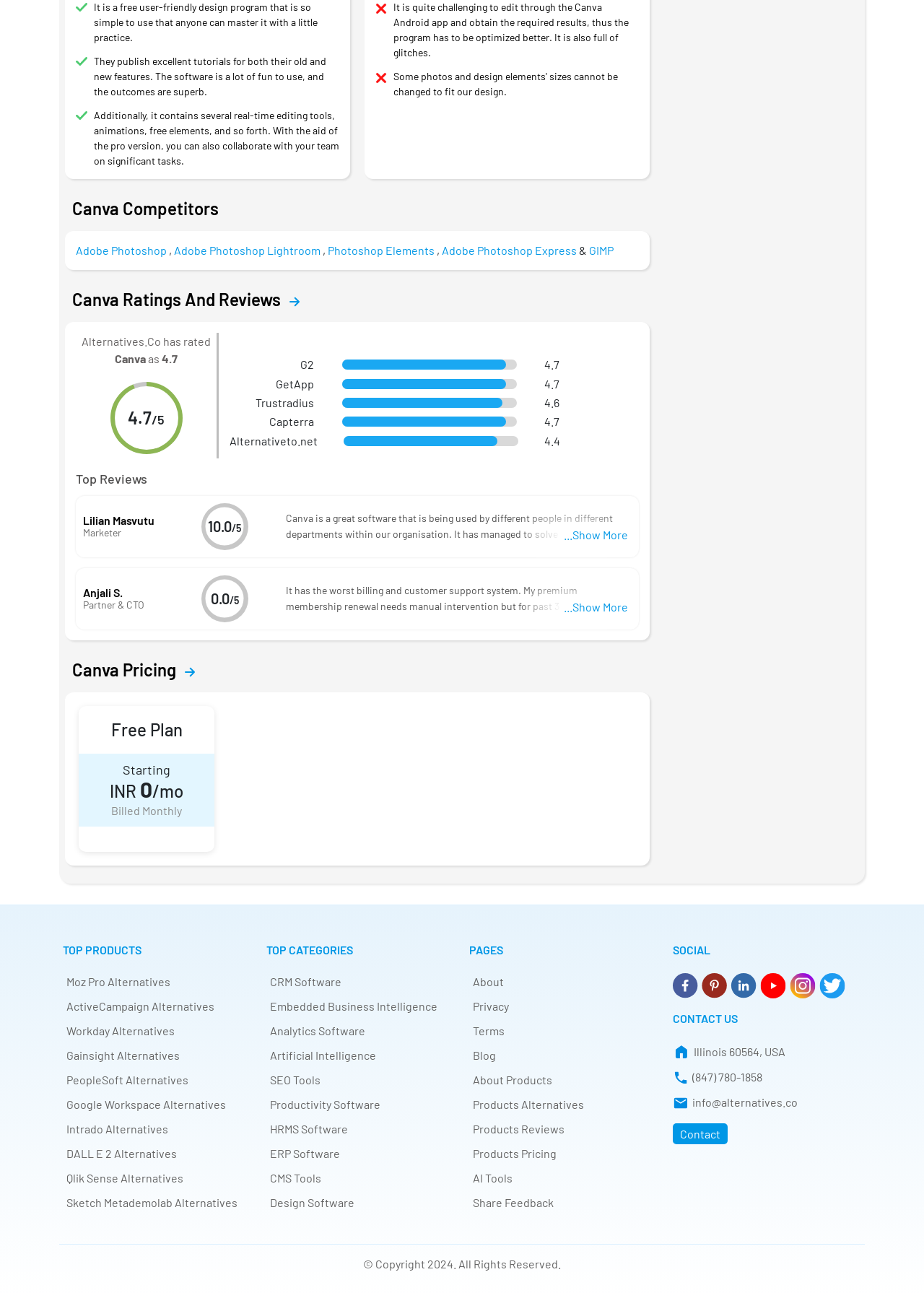Using the details from the image, please elaborate on the following question: What is the starting price of Canva's paid plan?

The pricing information is mentioned in the 'Canva Pricing' section, where it is stated that the starting price of the paid plan is INR per month, billed monthly.